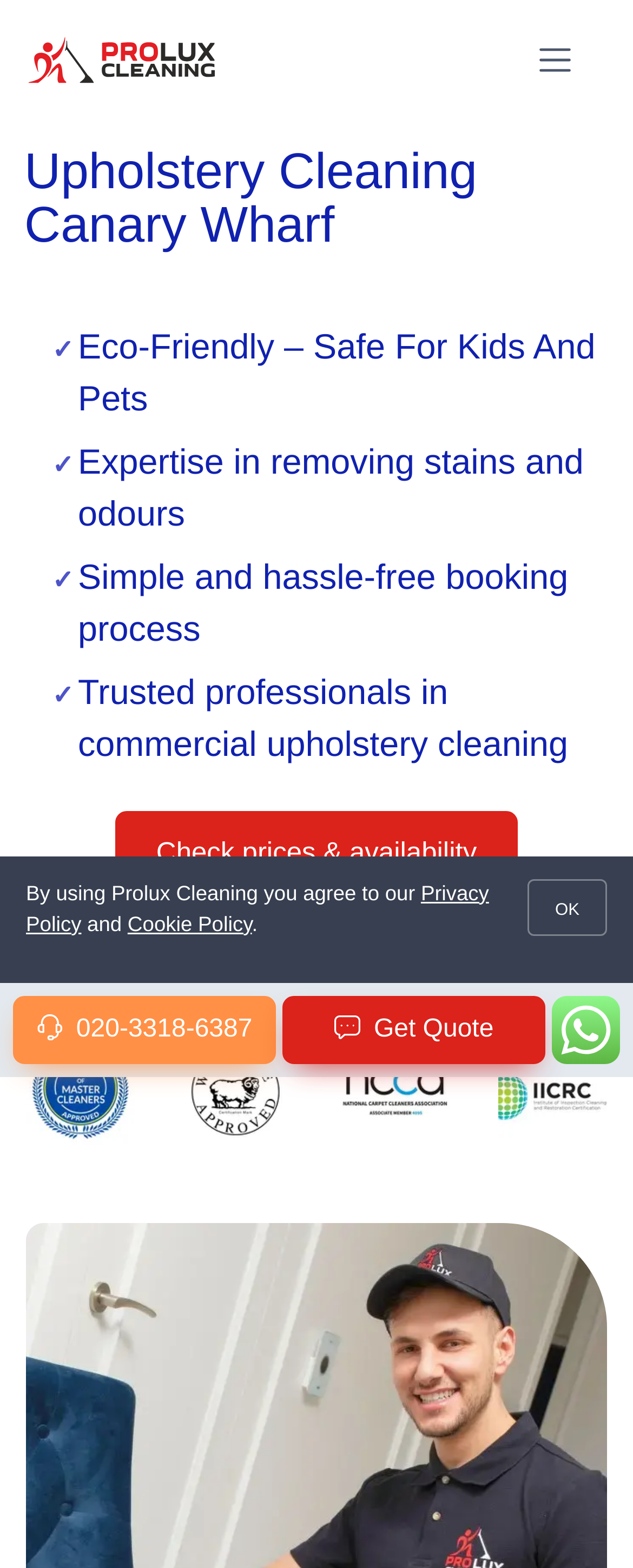What is the phone number?
Please use the image to provide a one-word or short phrase answer.

020-3318-6387